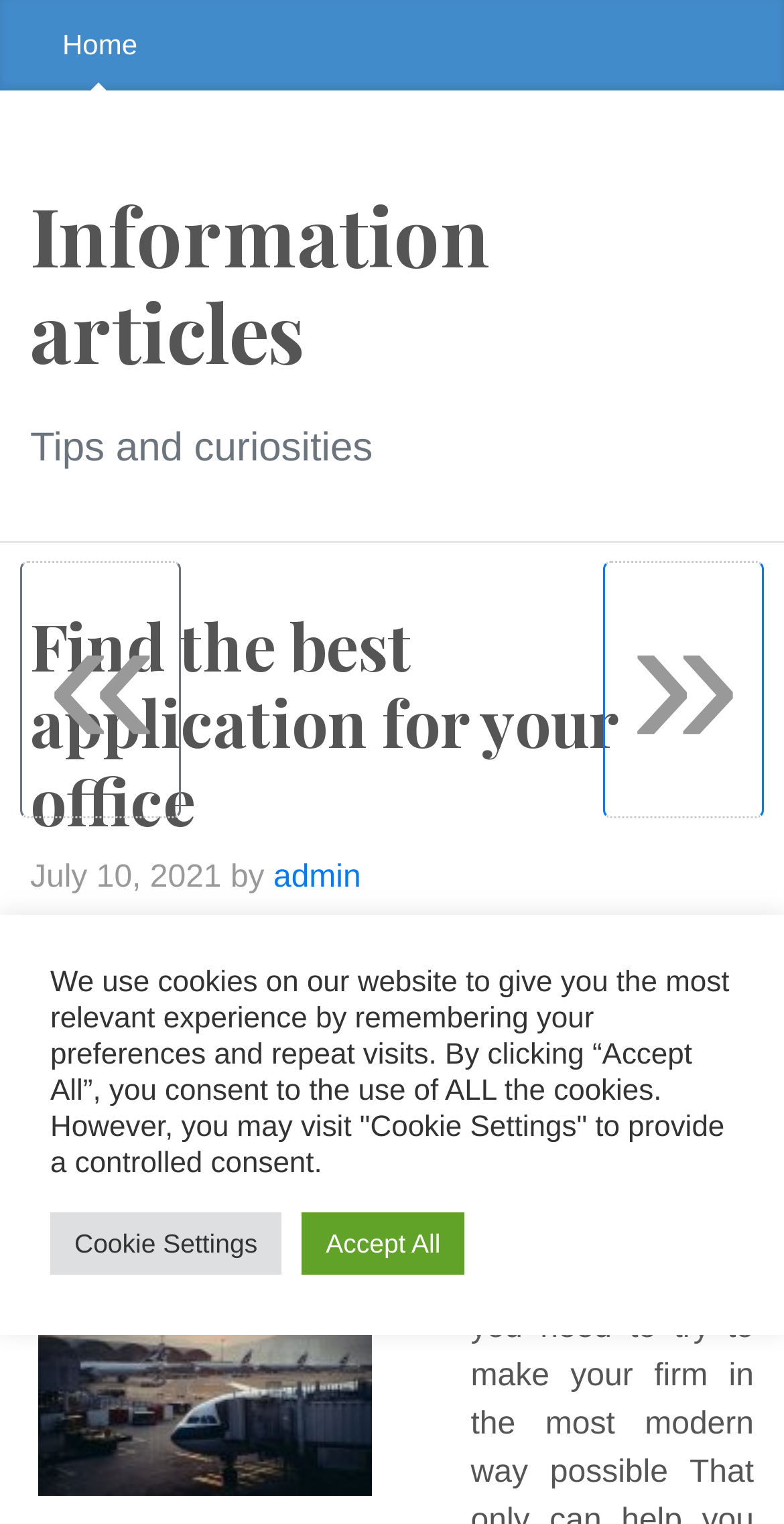Bounding box coordinates are specified in the format (top-left x, top-left y, bottom-right x, bottom-right y). All values are floating point numbers bounded between 0 and 1. Please provide the bounding box coordinate of the region this sentence describes: Cookie Settings

[0.064, 0.796, 0.359, 0.836]